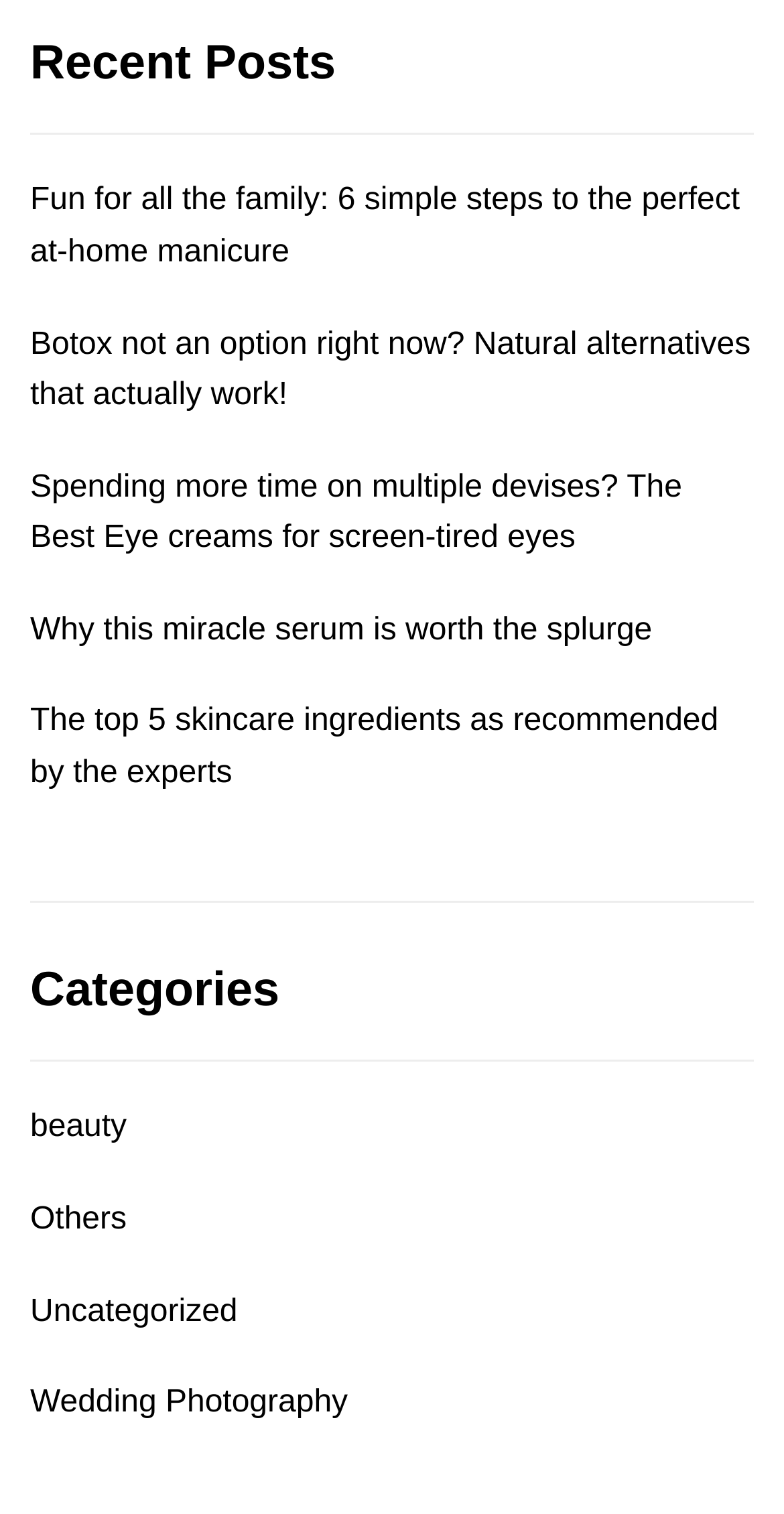Please specify the bounding box coordinates for the clickable region that will help you carry out the instruction: "Read the article about at-home manicure".

[0.038, 0.116, 0.962, 0.184]